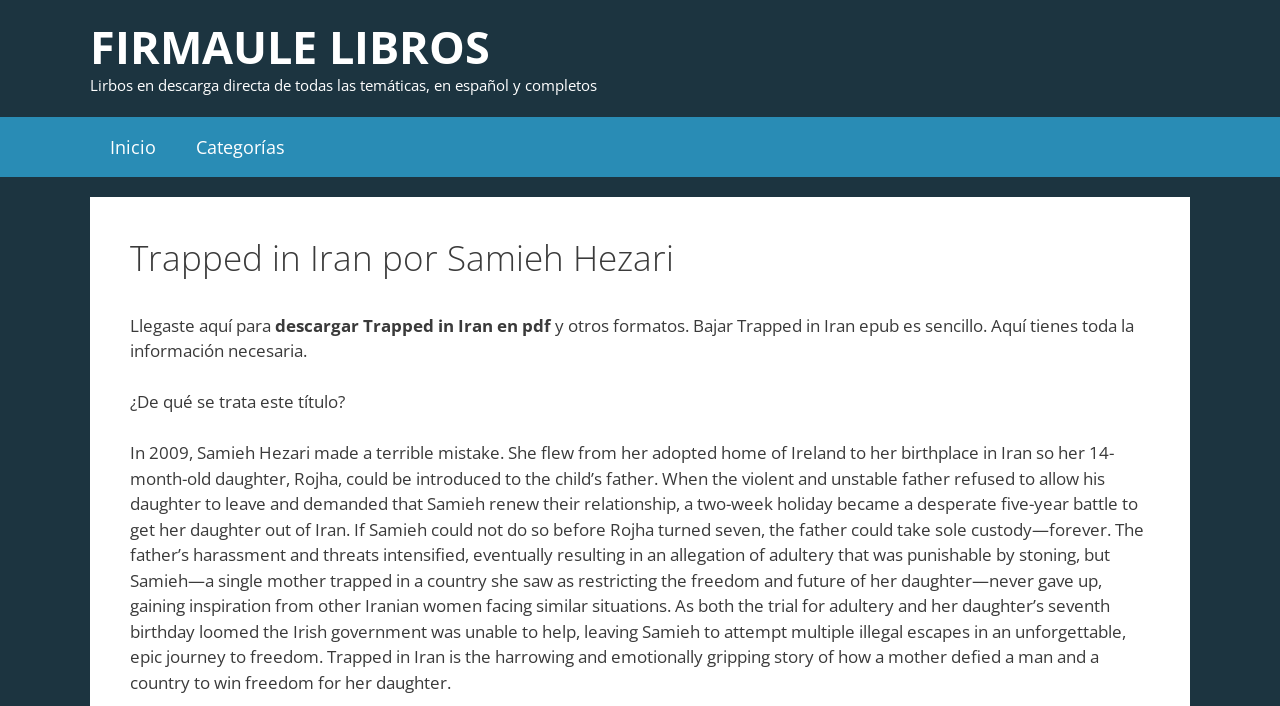Respond to the following question using a concise word or phrase: 
What is the age of Rojha when her father can take sole custody?

seven